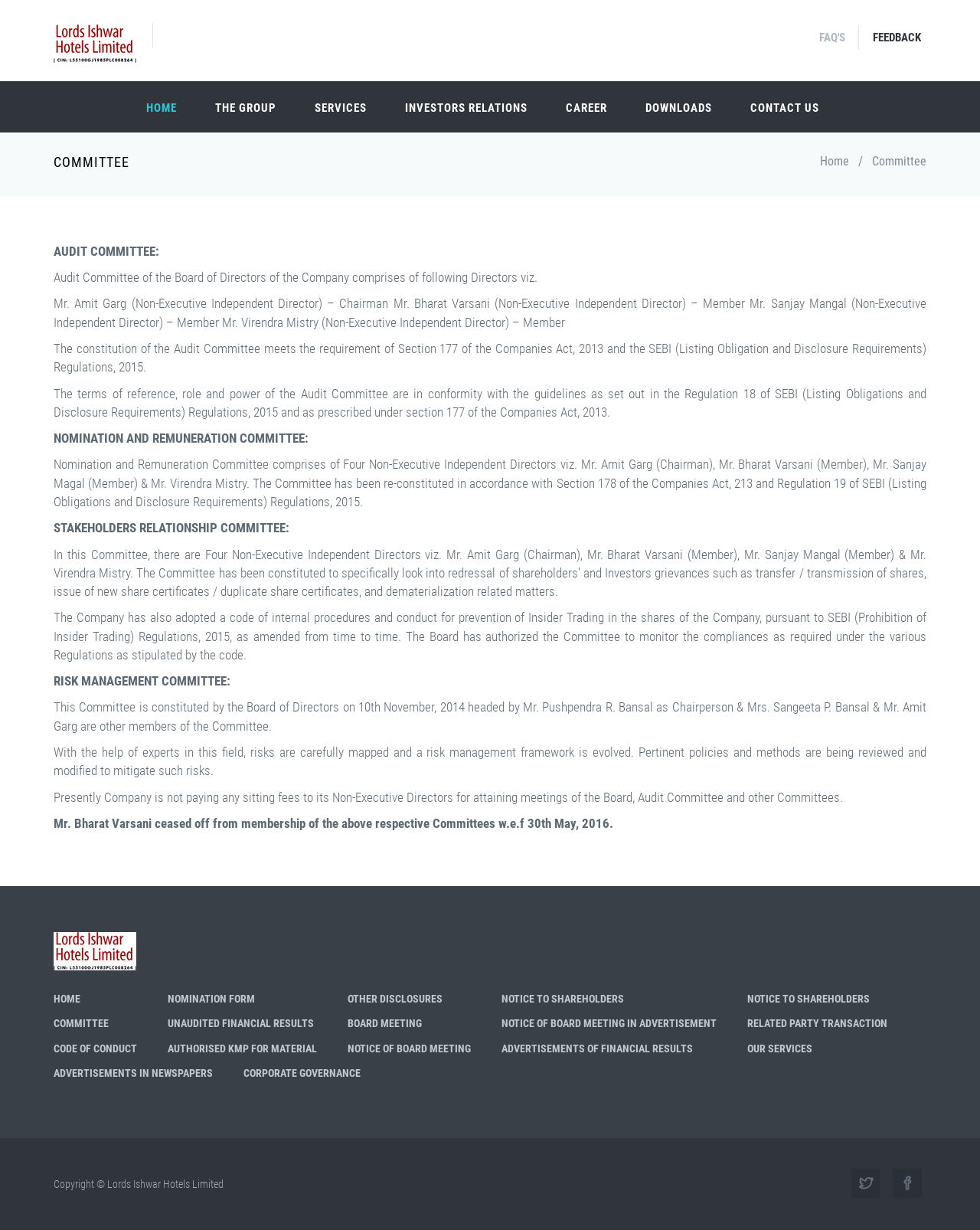Construct a comprehensive caption that outlines the webpage's structure and content.

The webpage is about the Committee of Lords Ishwar Hotels Limited. At the top, there is a navigation bar with links to "FAQ'S", "FEEDBACK", "JANGO", "HOME", "THE GROUP", "SERVICES", "INVESTORS RELATIONS", "CAREER", "DOWNLOADS", and "CONTACT US". Below the navigation bar, there is a heading "COMMITTEE" and a link to "Home" with a separator "/" and the text "Committee".

The main content of the webpage is divided into four sections: "AUDIT COMMITTEE", "NOMINATION AND REMUNERATION COMMITTEE", "STAKEHOLDERS RELATIONSHIP COMMITTEE", and "RISK MANAGEMENT COMMITTEE". Each section describes the composition and roles of the respective committee, citing relevant regulations and laws.

The "AUDIT COMMITTEE" section mentions the members of the committee and their roles, as well as the committee's terms of reference and powers. The "NOMINATION AND REMUNERATION COMMITTEE" section describes the committee's composition and role in recommending the nomination and remuneration of directors. The "STAKEHOLDERS RELATIONSHIP COMMITTEE" section explains the committee's role in addressing shareholders' and investors' grievances. The "RISK MANAGEMENT COMMITTEE" section describes the committee's role in identifying and mitigating risks.

At the bottom of the webpage, there are links to various documents and resources, including "CODE OF CONDUCT", "NOMINATION FORM", "UNAUDITED FINANCIAL RESULTS", and "OTHER DISCLOSURES". There are also links to notices of board meetings, financial results, and advertisements. The webpage ends with a copyright notice and social media links.